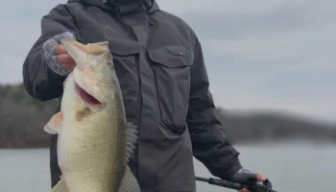Summarize the image with a detailed description that highlights all prominent details.

In this image, a fisherman stands proudly with a large largemouth bass, showcasing the impressive catch. The fisherman is dressed in a dark jacket and gloves, highlighting the cool weather, likely indicating an early morning or late afternoon fishing trip. The background features a tranquil lake, with soft, muted colors in the water and a blurred shoreline, creating a serene atmosphere. This moment captures the thrill of bass fishing, particularly on Lake Guntersville, known for its trophy-sized fish. The scene exemplifies the excitement and joy that come with a successful day on the water.